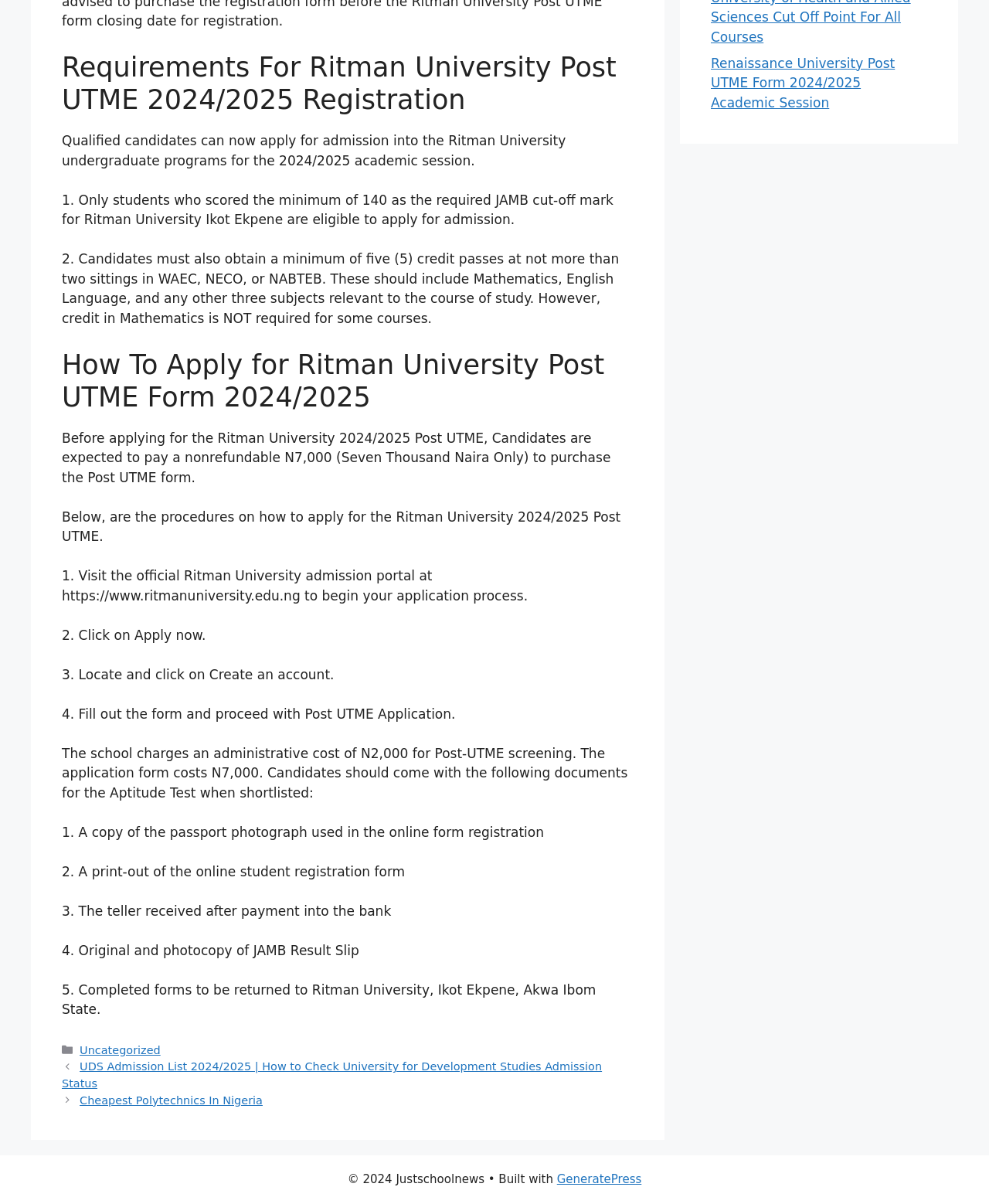Predict the bounding box of the UI element based on this description: "Uncategorized".

[0.081, 0.867, 0.162, 0.877]